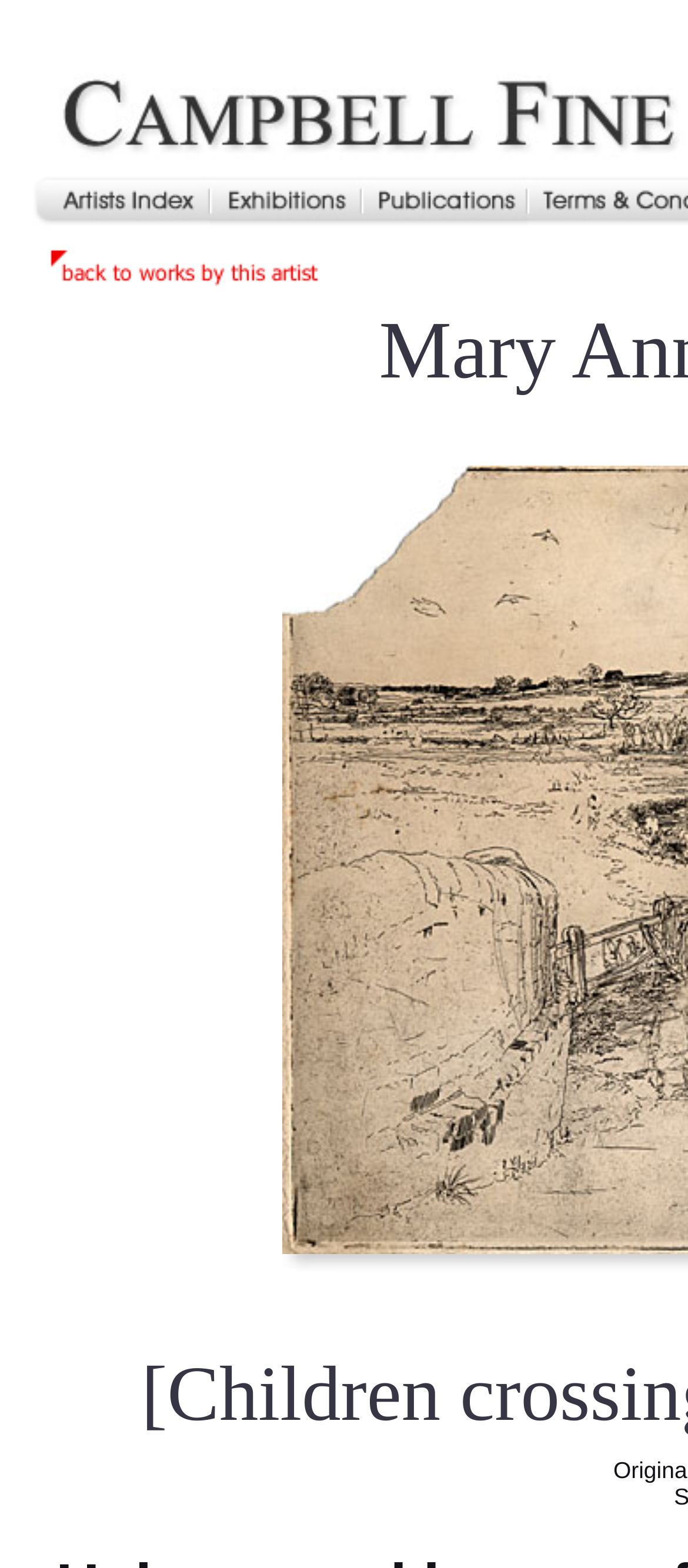Provide your answer to the question using just one word or phrase: What is the text of the link below the image?

back to works by this artist